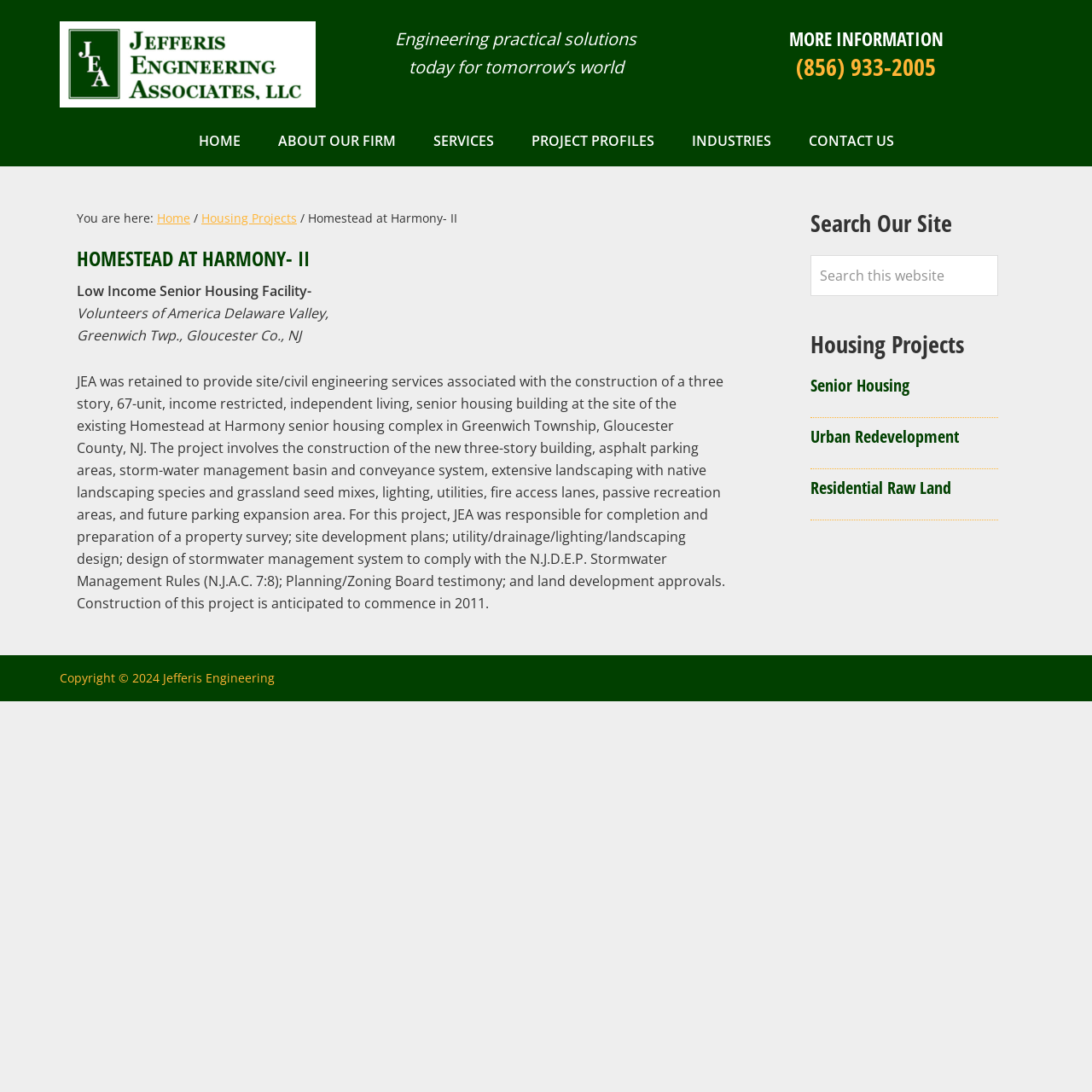Please mark the bounding box coordinates of the area that should be clicked to carry out the instruction: "Contact us".

[0.725, 0.105, 0.834, 0.152]